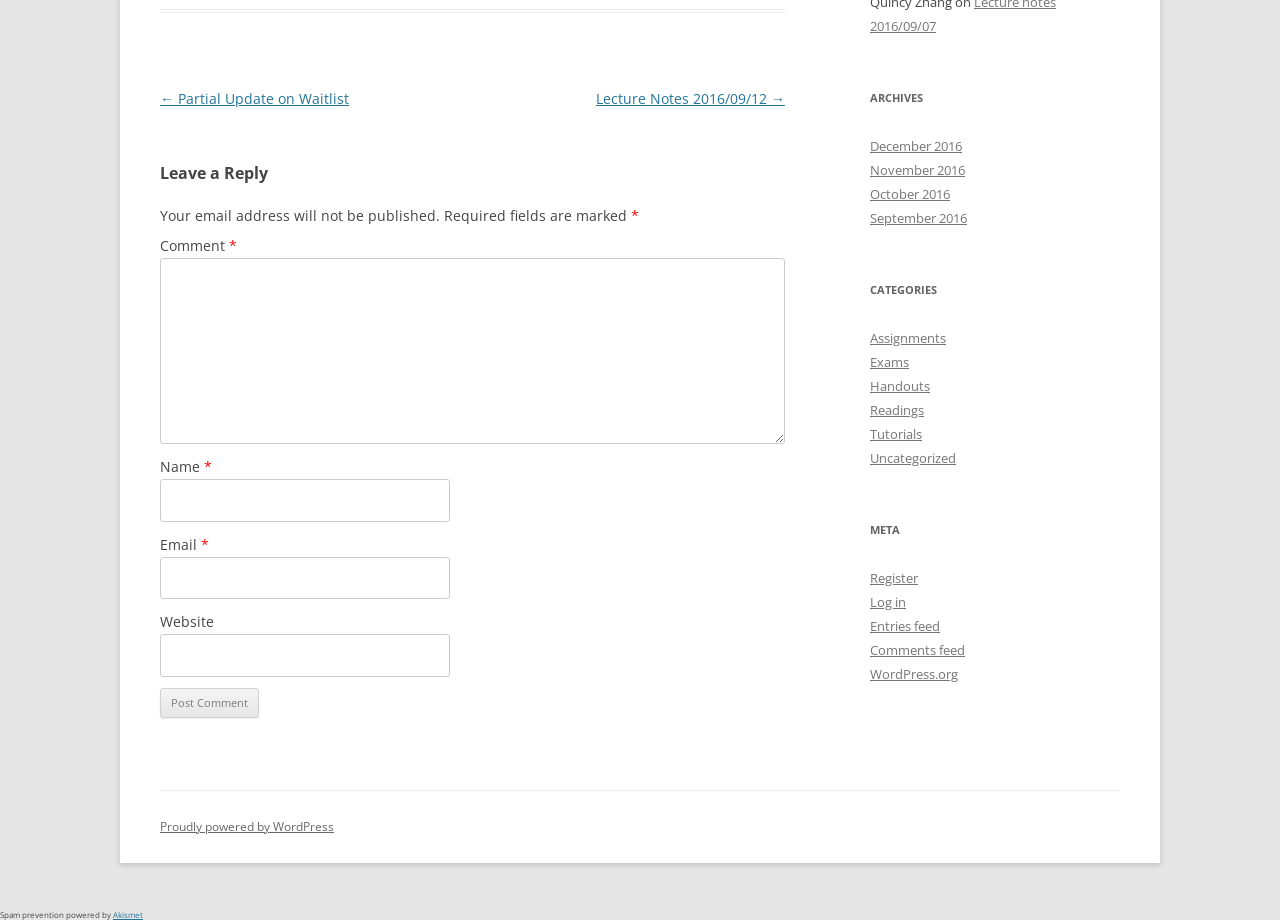Given the element description "parent_node: Website name="url"" in the screenshot, predict the bounding box coordinates of that UI element.

[0.125, 0.689, 0.351, 0.736]